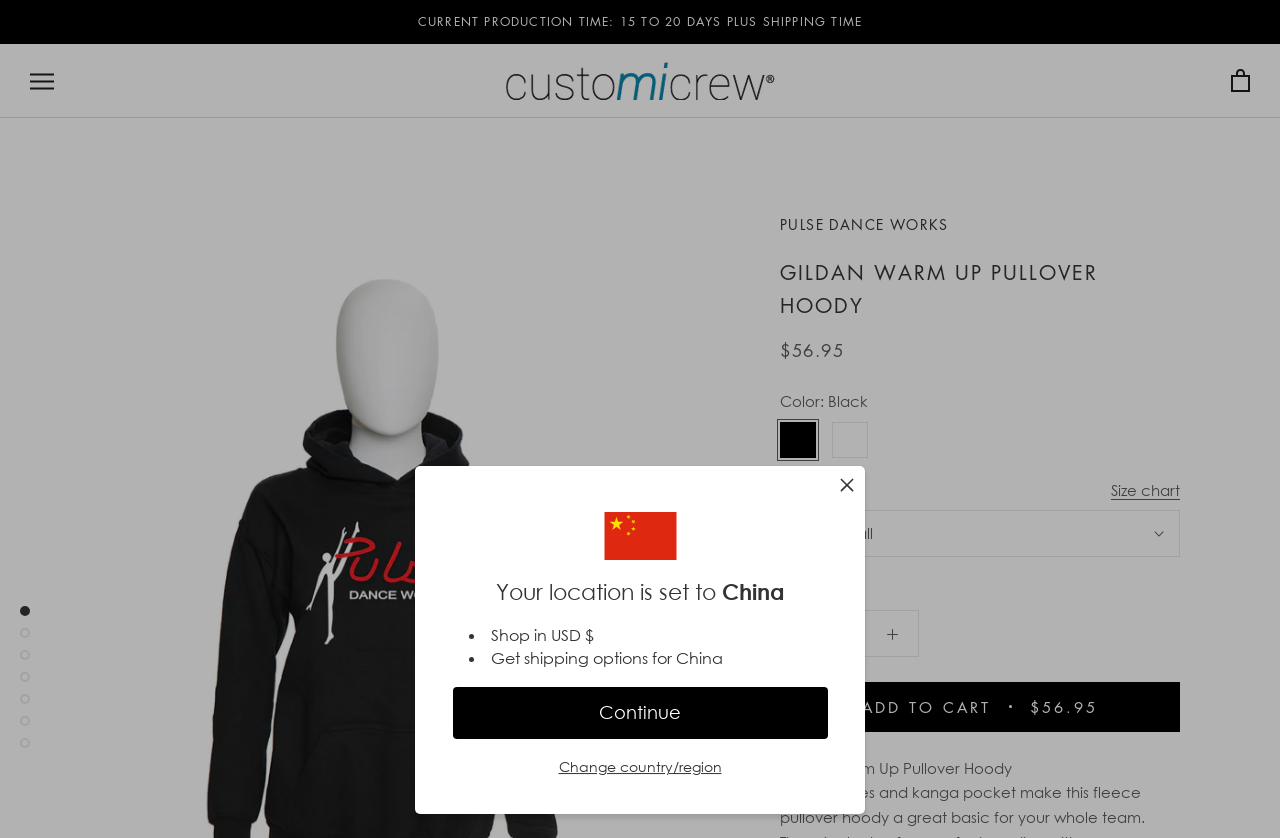Locate the heading on the webpage and return its text.

GILDAN WARM UP PULLOVER HOODY